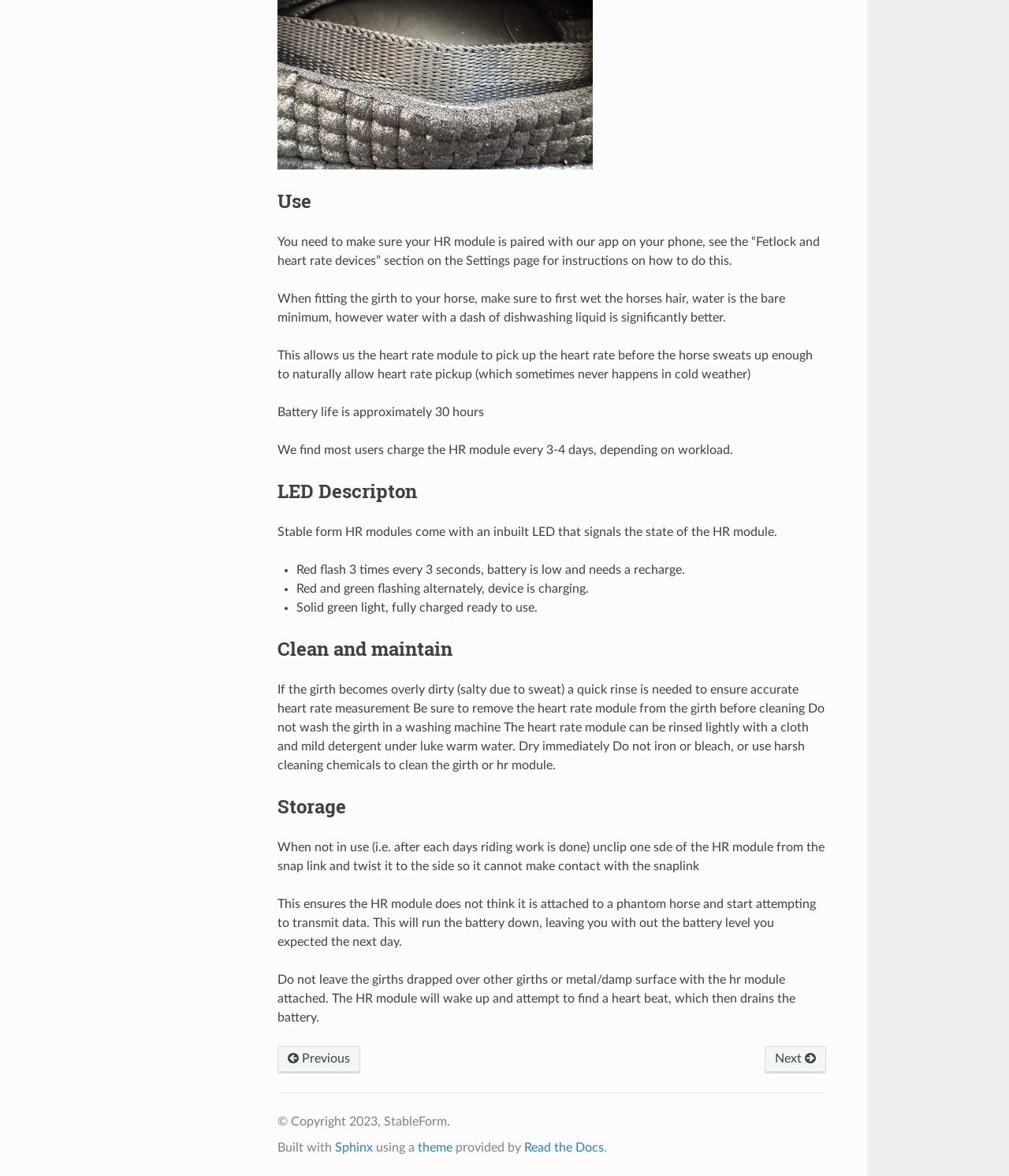Using the description "Next", locate and provide the bounding box of the UI element.

[0.758, 0.889, 0.819, 0.913]